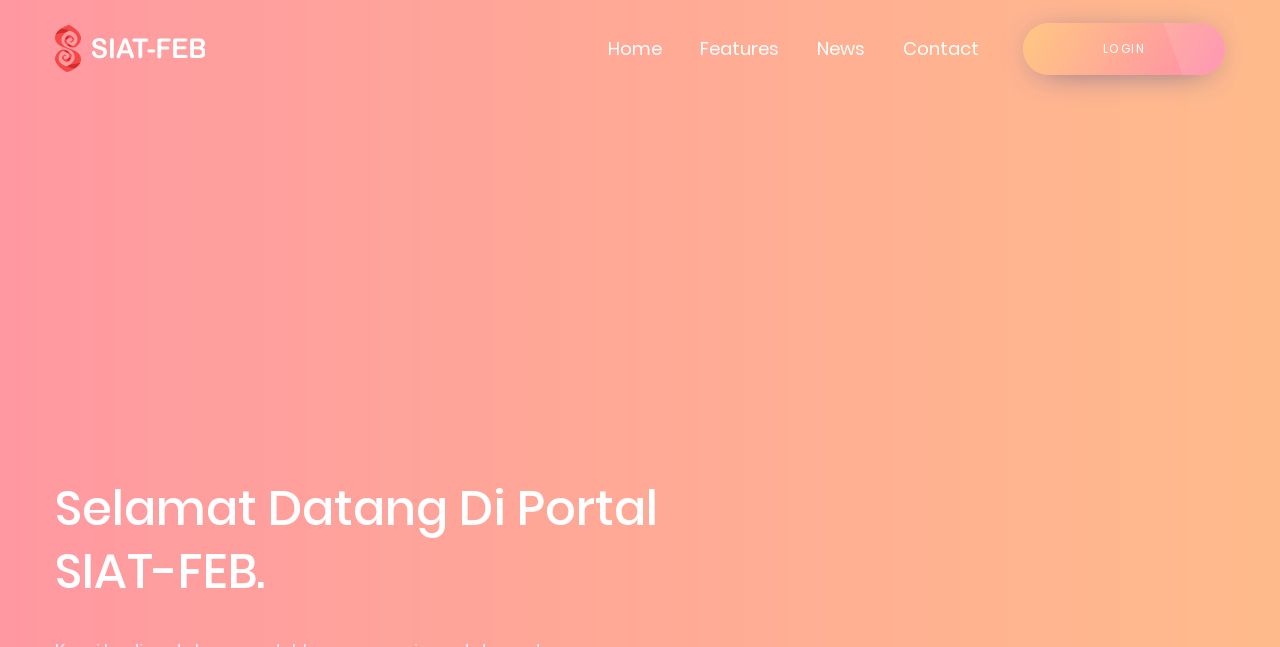Answer this question using a single word or a brief phrase:
How many sections are there in the top navigation bar?

5